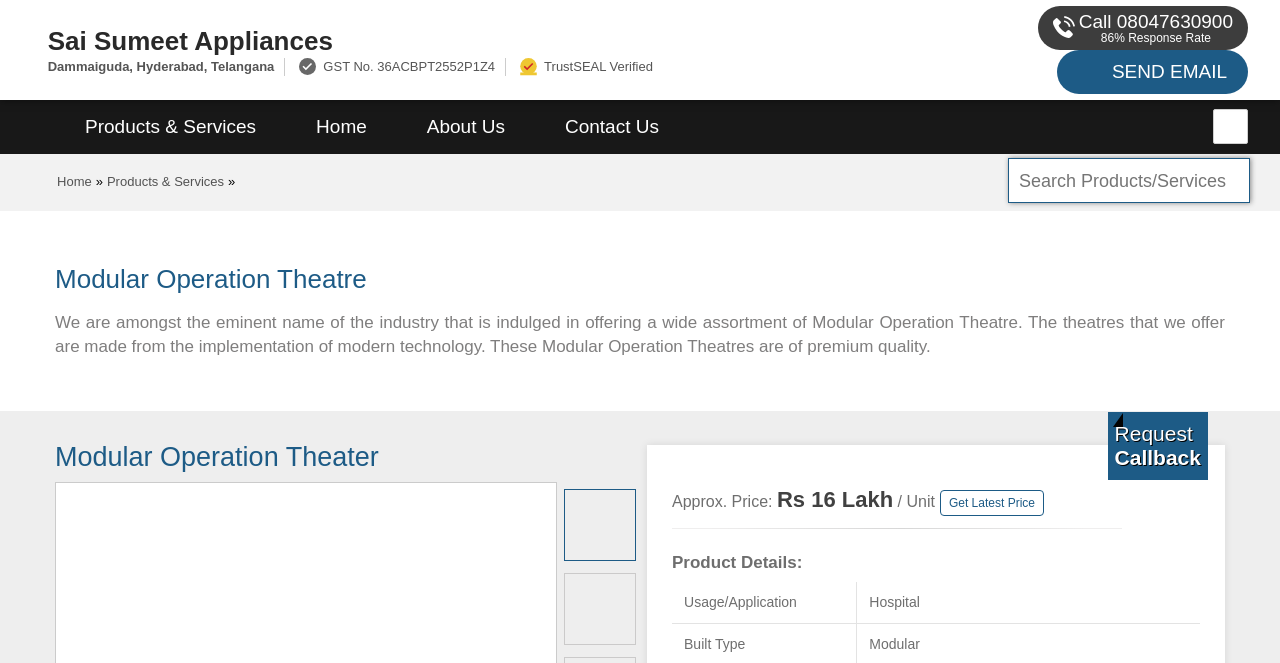What is the usage of the Modular Operation Theatre?
Give a one-word or short phrase answer based on the image.

Hospital